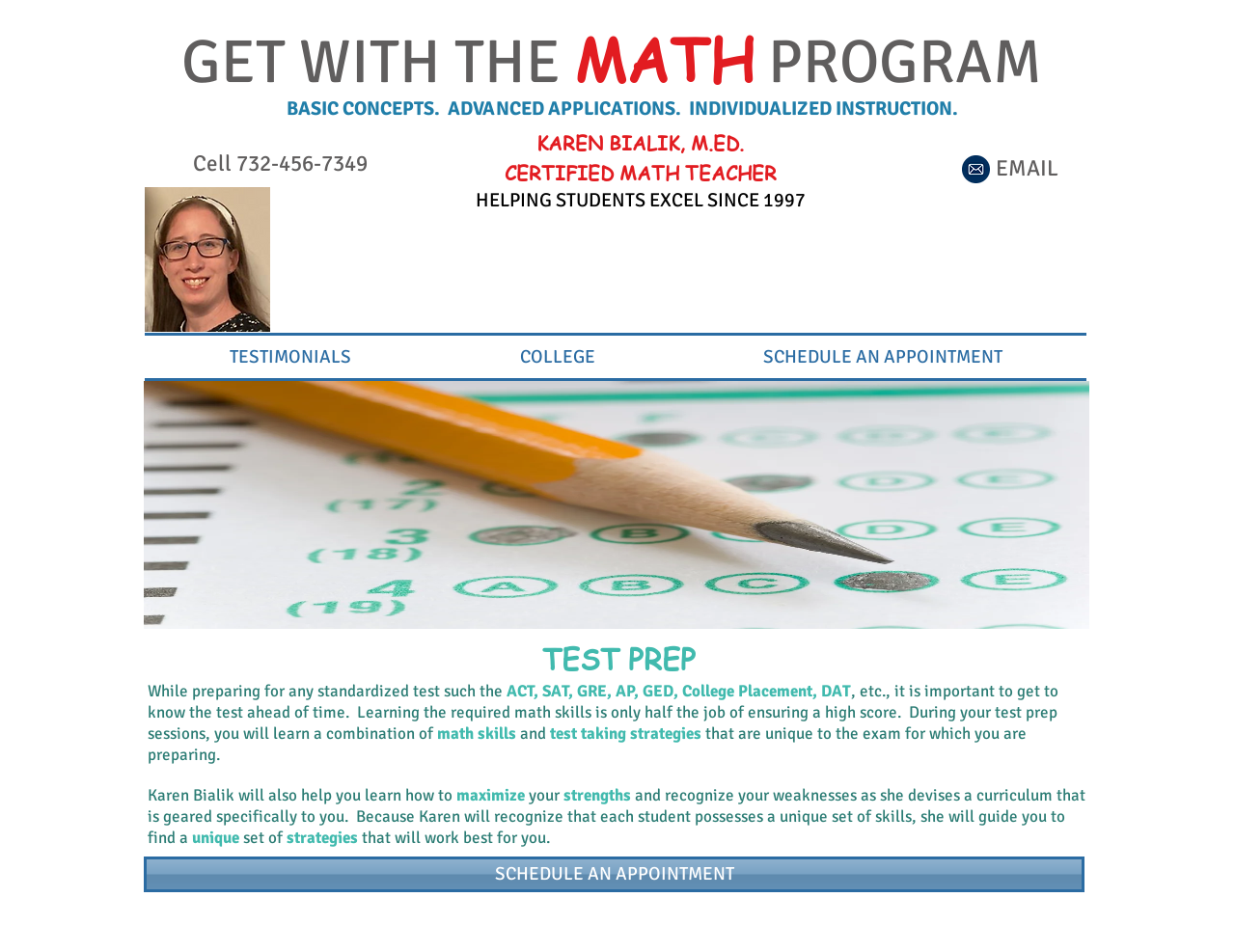Given the following UI element description: "EMAIL", find the bounding box coordinates in the webpage screenshot.

[0.806, 0.162, 0.857, 0.191]